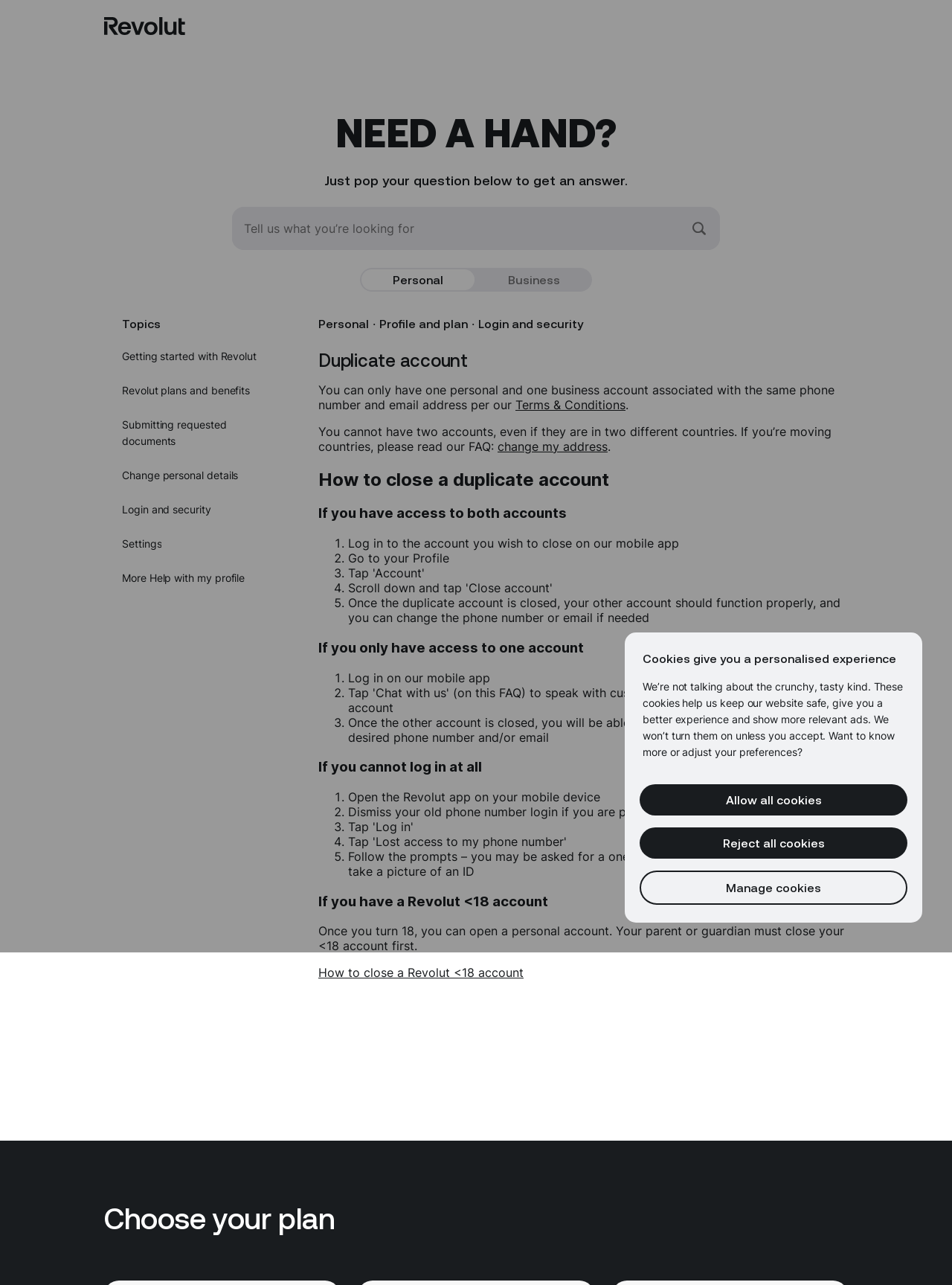Identify the text that serves as the heading for the webpage and generate it.

Need a hand?